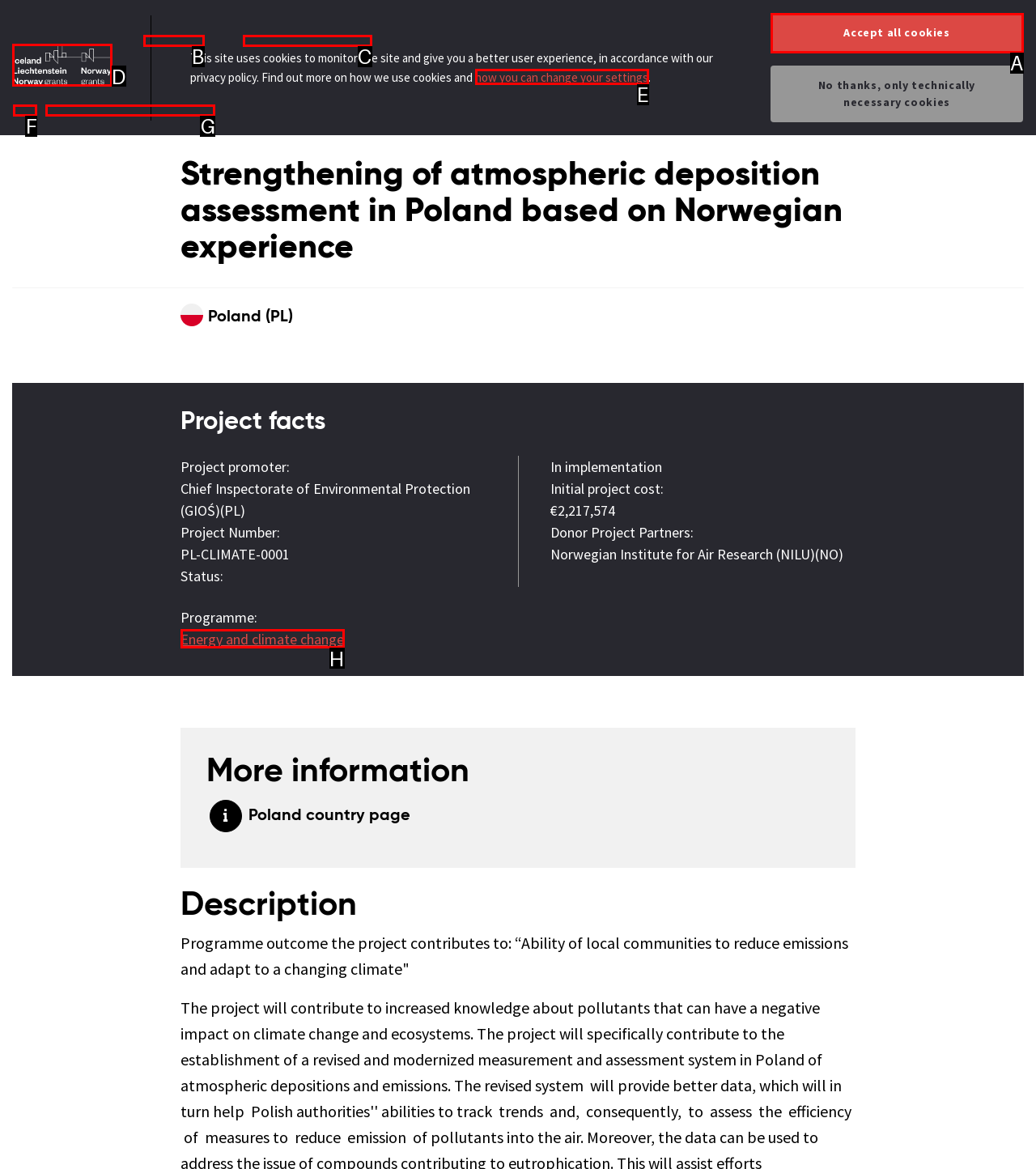Specify which UI element should be clicked to accomplish the task: Go to EEA Grants. Answer with the letter of the correct choice.

D